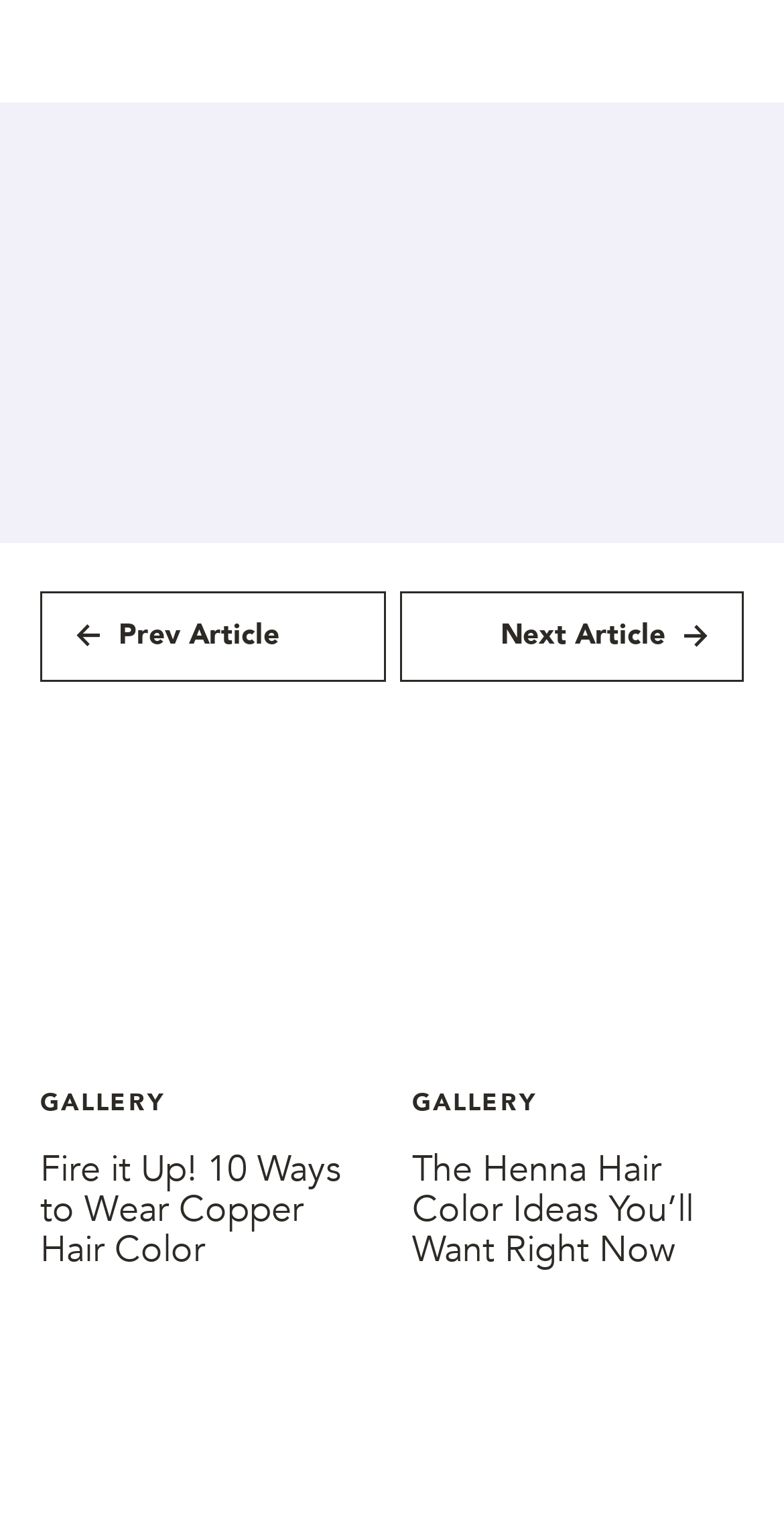What is the color of the hair in the first image?
Answer the question with a detailed and thorough explanation.

The image description 'copper hair color copper and ginger' suggests that the color of the hair in the first image is copper.